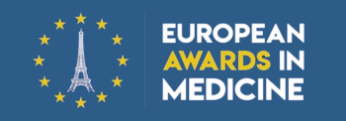What is the significance of the yellow stars?
Based on the image, provide a one-word or brief-phrase response.

European Union